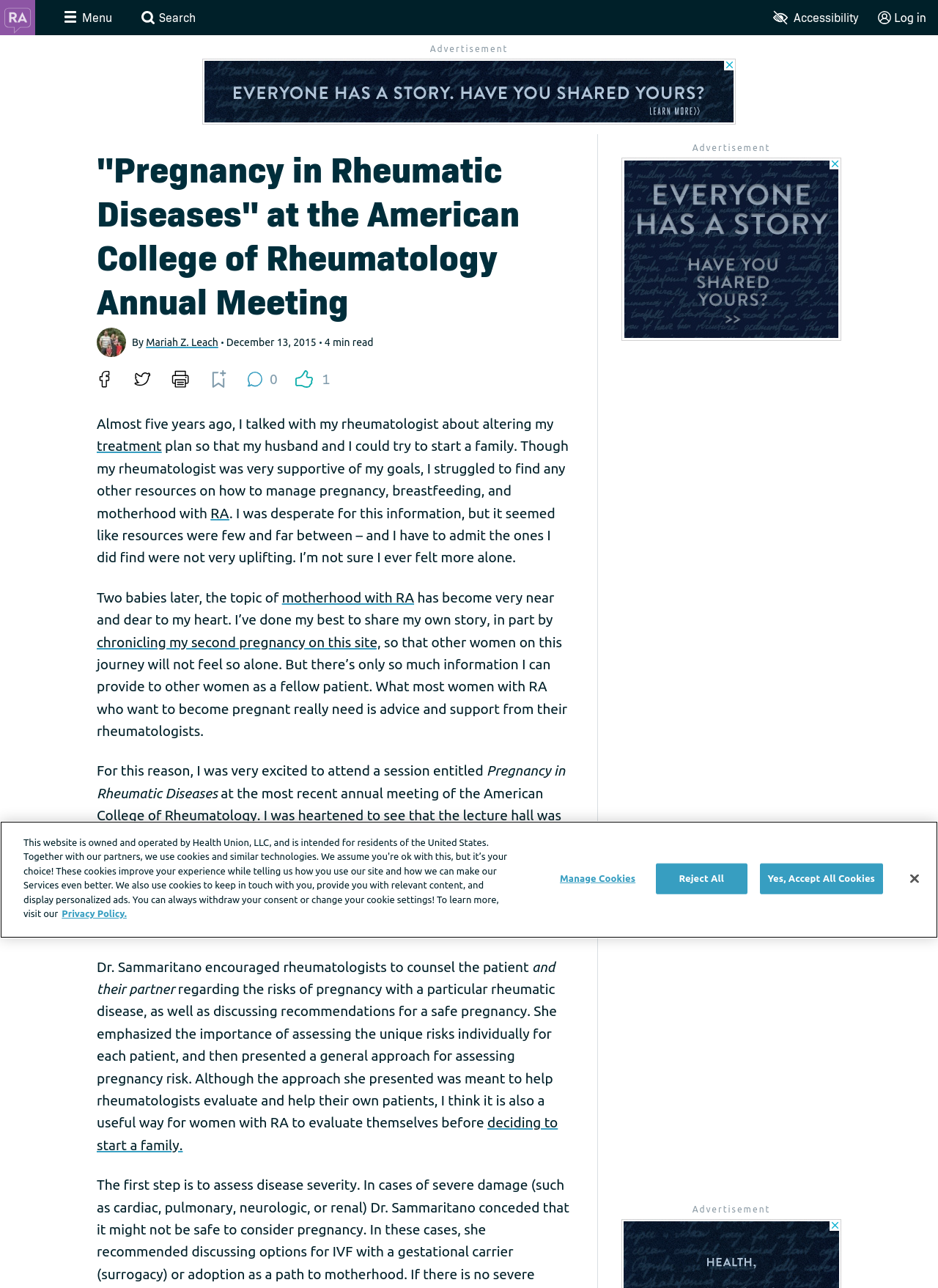Please give the bounding box coordinates of the area that should be clicked to fulfill the following instruction: "Click the Accessibility Tools button". The coordinates should be in the format of four float numbers from 0 to 1, i.e., [left, top, right, bottom].

[0.821, 0.0, 0.928, 0.027]